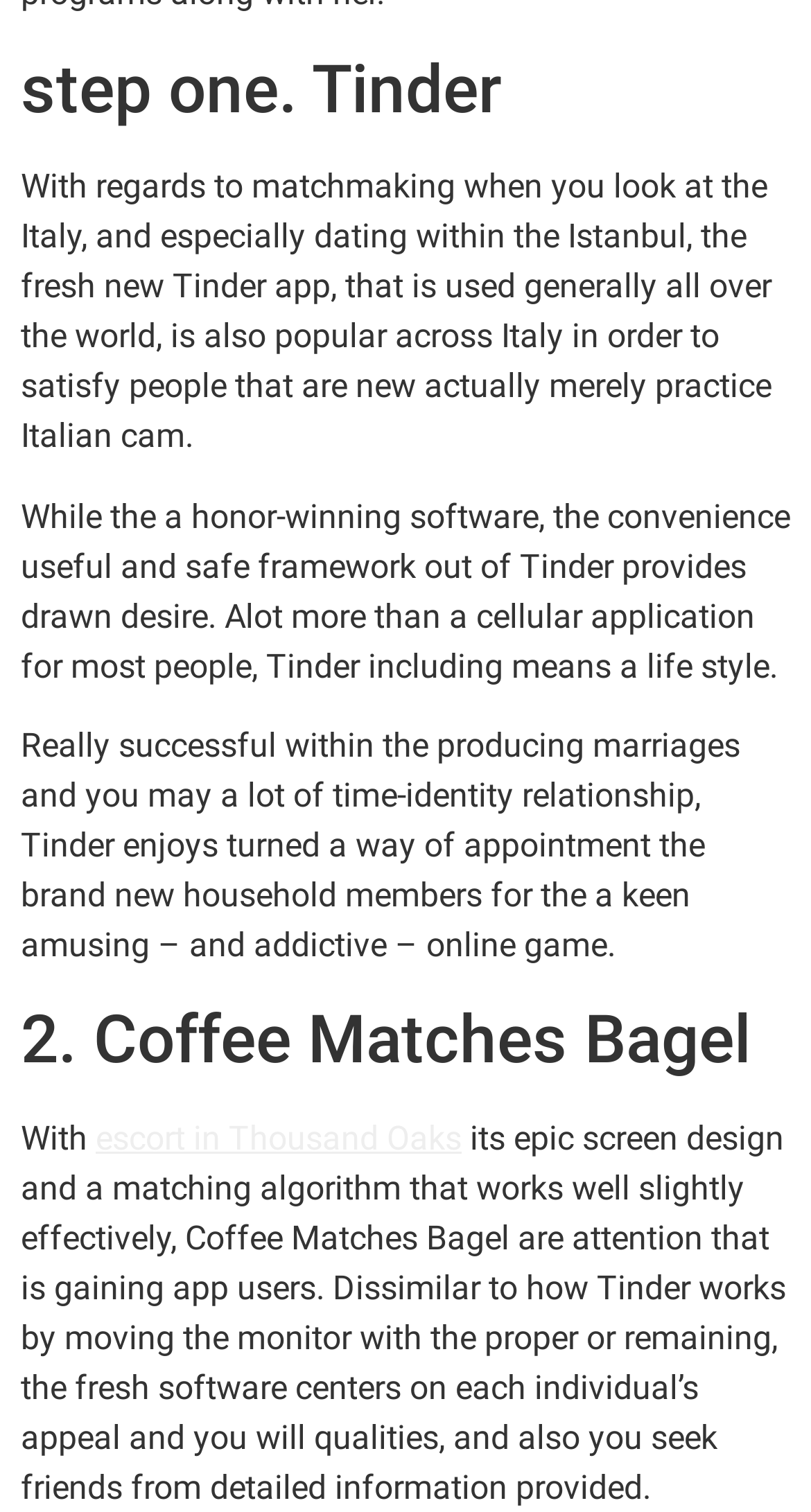What is the purpose of Tinder?
Please provide a comprehensive answer based on the information in the image.

The purpose of Tinder is to meet new people, as stated in the first paragraph, 'to satisfy people that are new actually merely practice Italian cam.' It is also mentioned that Tinder has turned into a way of meeting new household members in a fun and addictive online game.